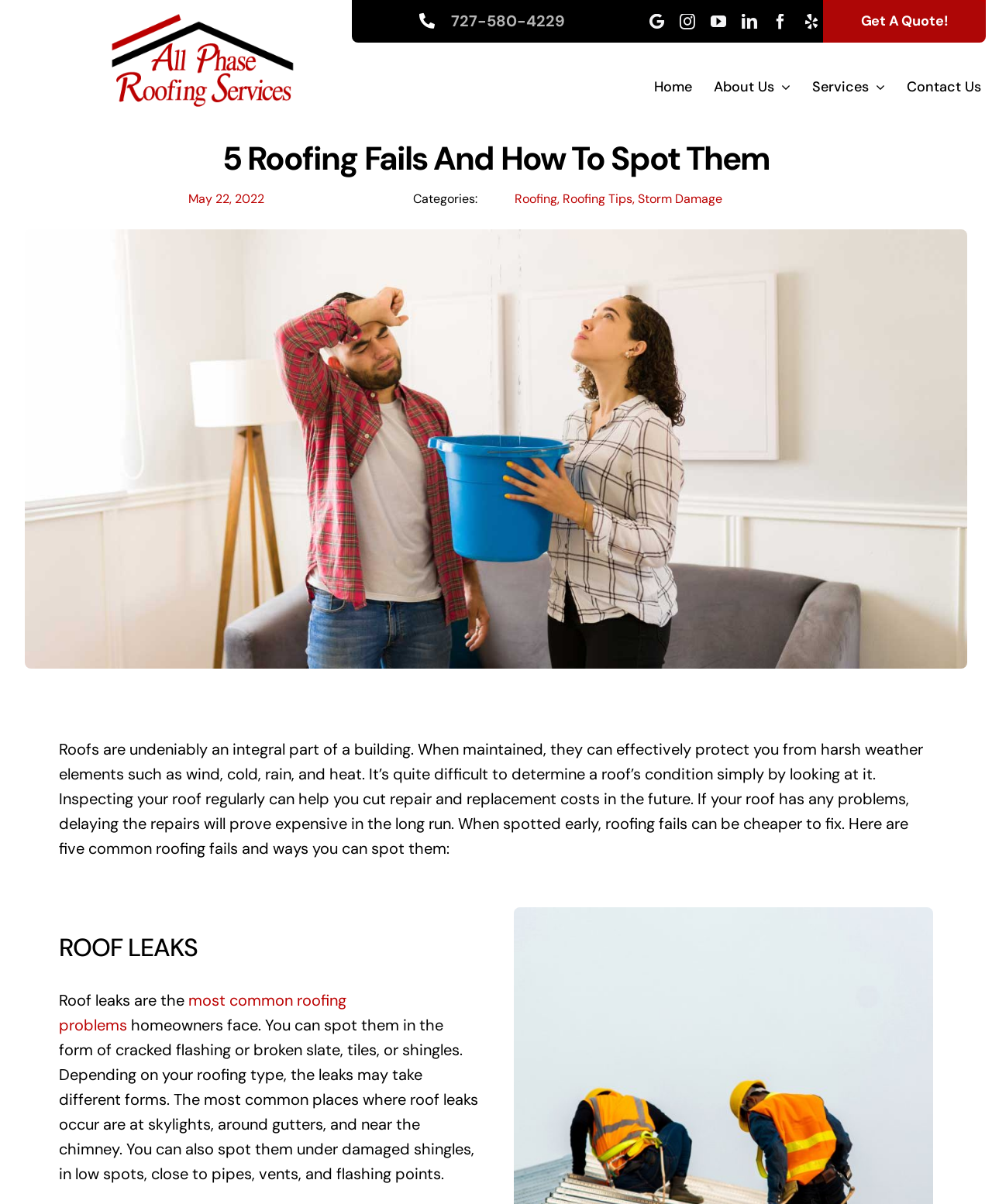Locate the bounding box coordinates of the clickable area to execute the instruction: "Learn about the company's solutions". Provide the coordinates as four float numbers between 0 and 1, represented as [left, top, right, bottom].

None